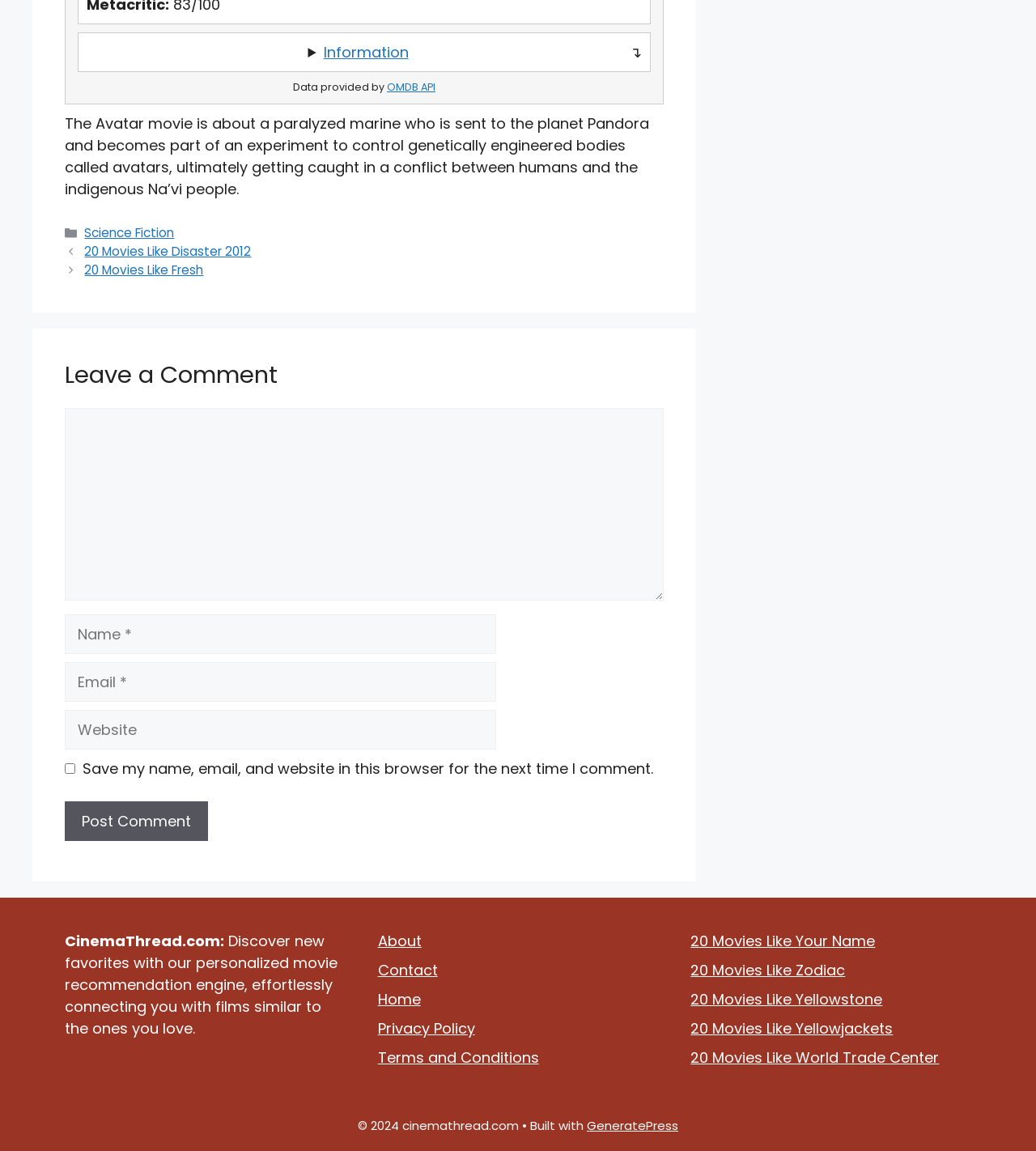Please identify the bounding box coordinates of the region to click in order to complete the task: "Click the 'OMDB API' link". The coordinates must be four float numbers between 0 and 1, specified as [left, top, right, bottom].

[0.373, 0.069, 0.42, 0.081]